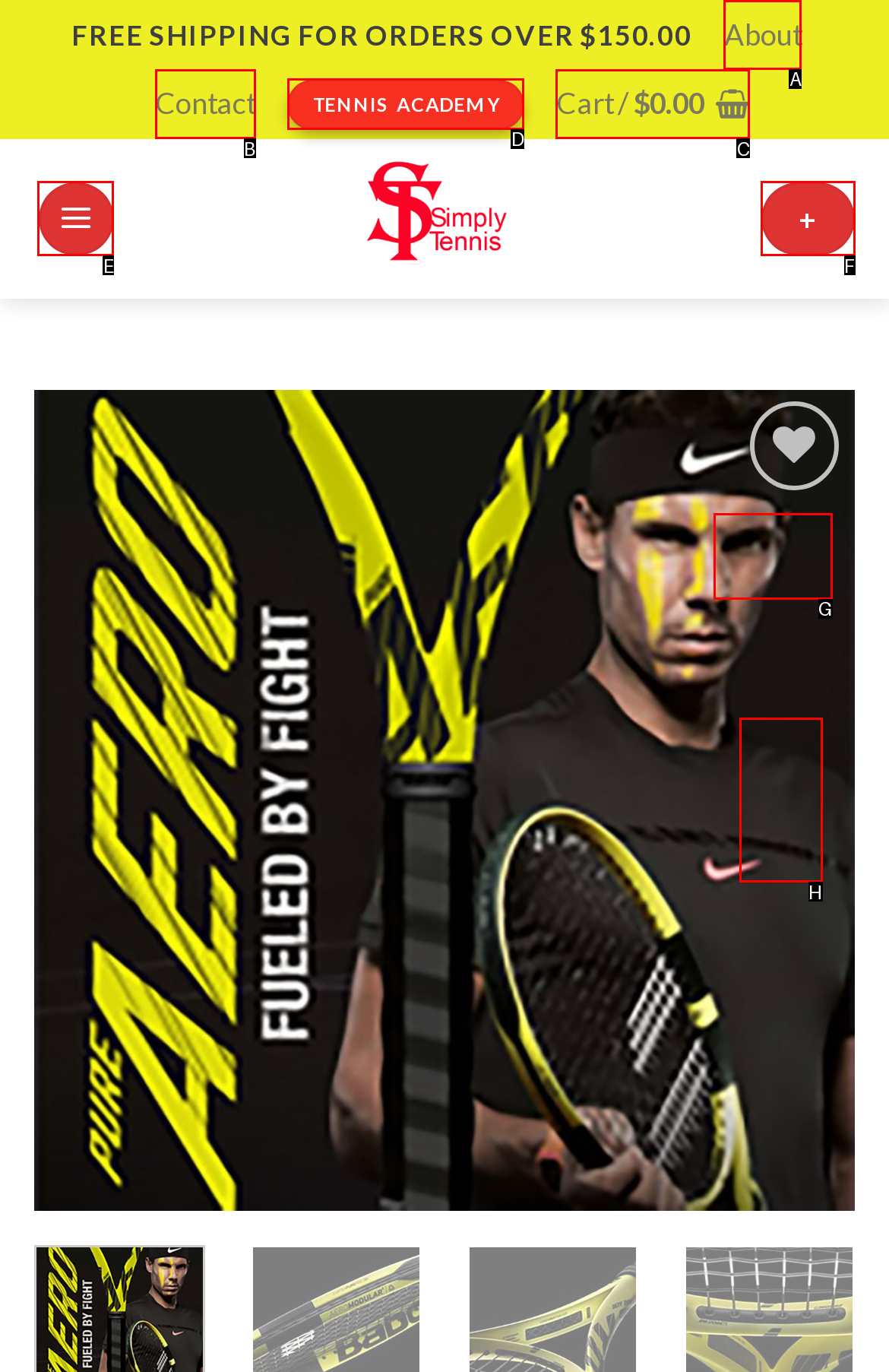Choose the letter of the option you need to click to Click on 'Next' button. Answer with the letter only.

H